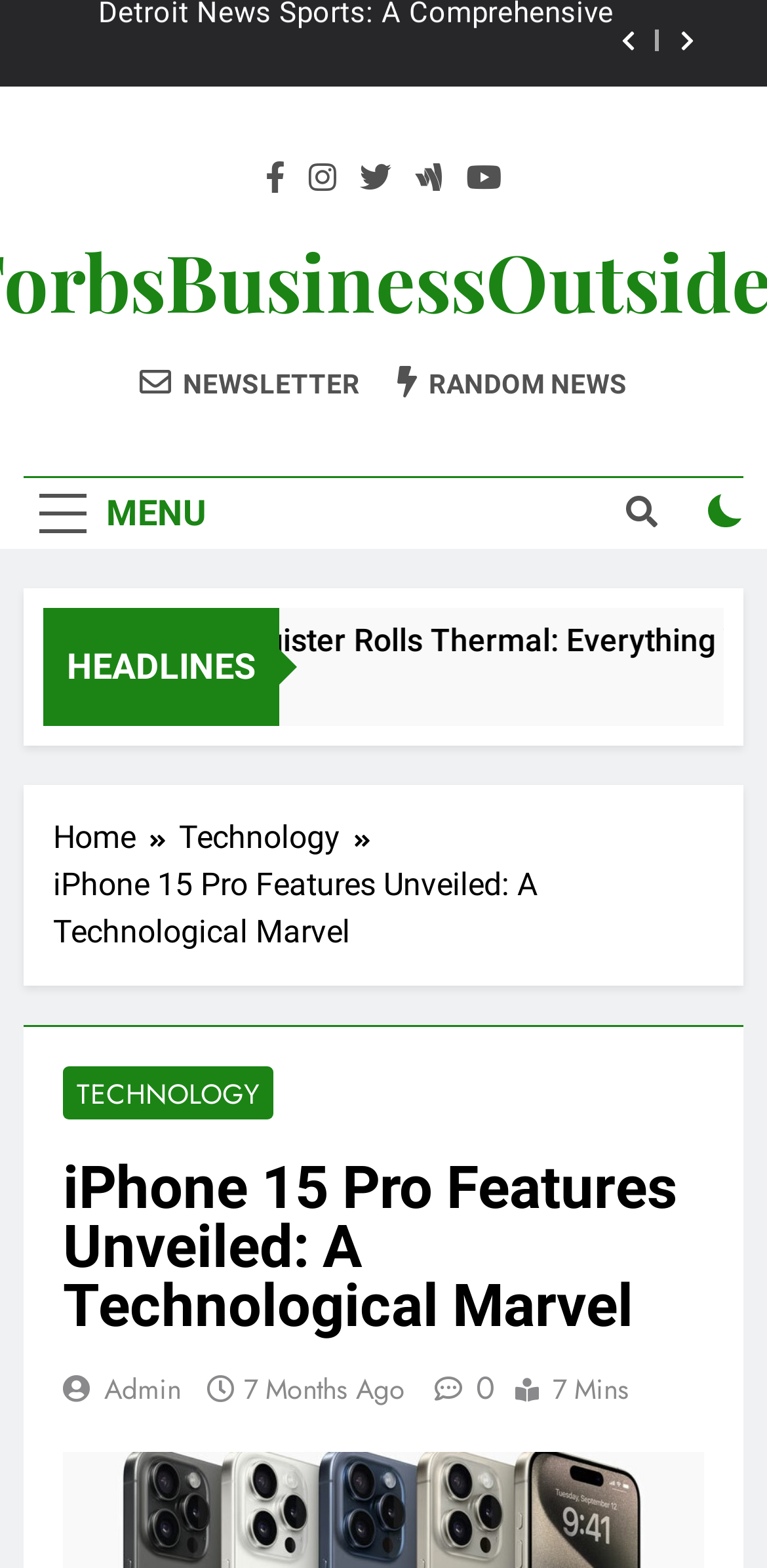Please find the bounding box coordinates of the element that you should click to achieve the following instruction: "Read the NEWSLETTER". The coordinates should be presented as four float numbers between 0 and 1: [left, top, right, bottom].

[0.182, 0.232, 0.469, 0.256]